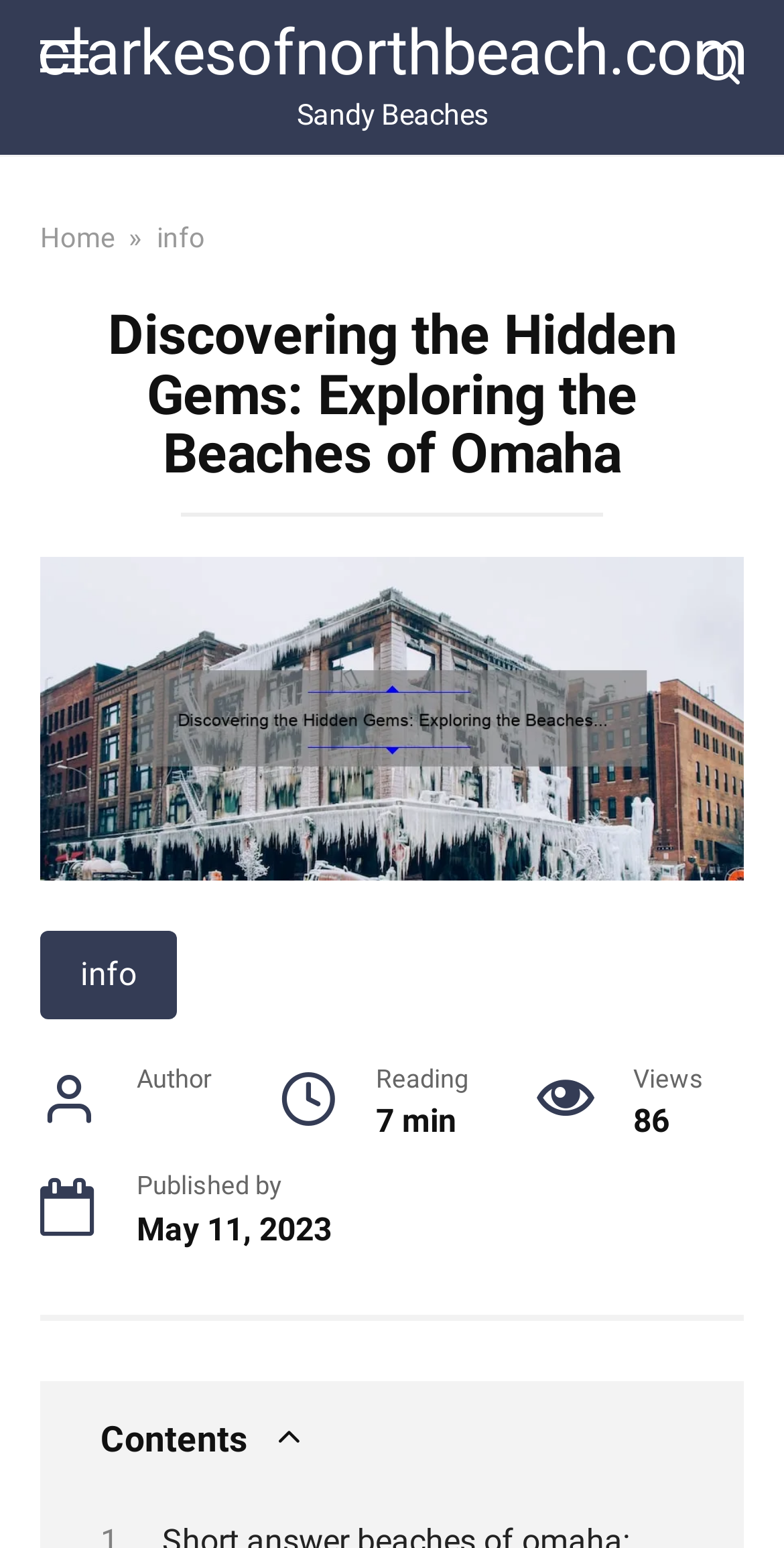When was the article published?
Refer to the image and give a detailed answer to the question.

I looked at the webpage and found the 'Published by' label, and next to it, I saw the date 'May 11, 2023', which is the publication date of the article.